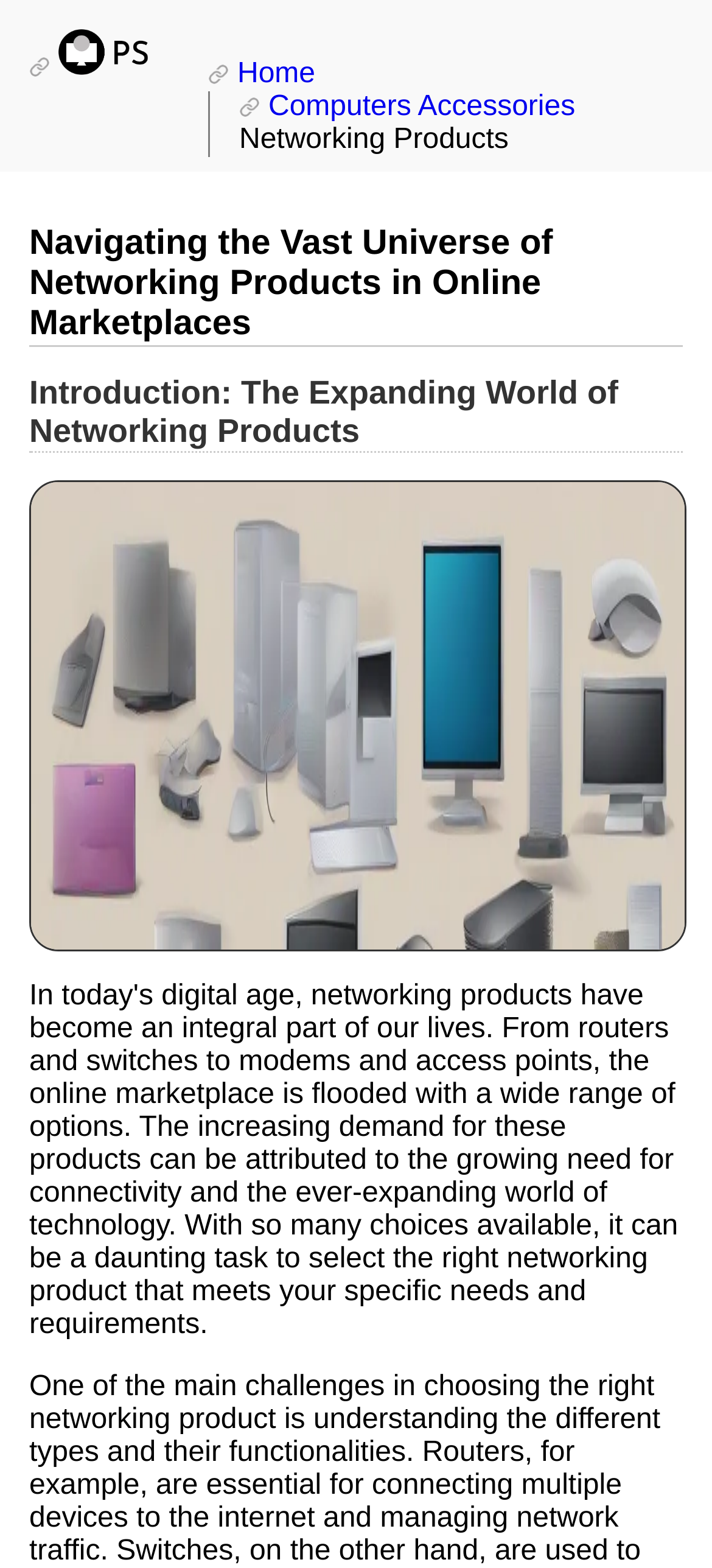How many main categories are there?
Answer the question using a single word or phrase, according to the image.

2